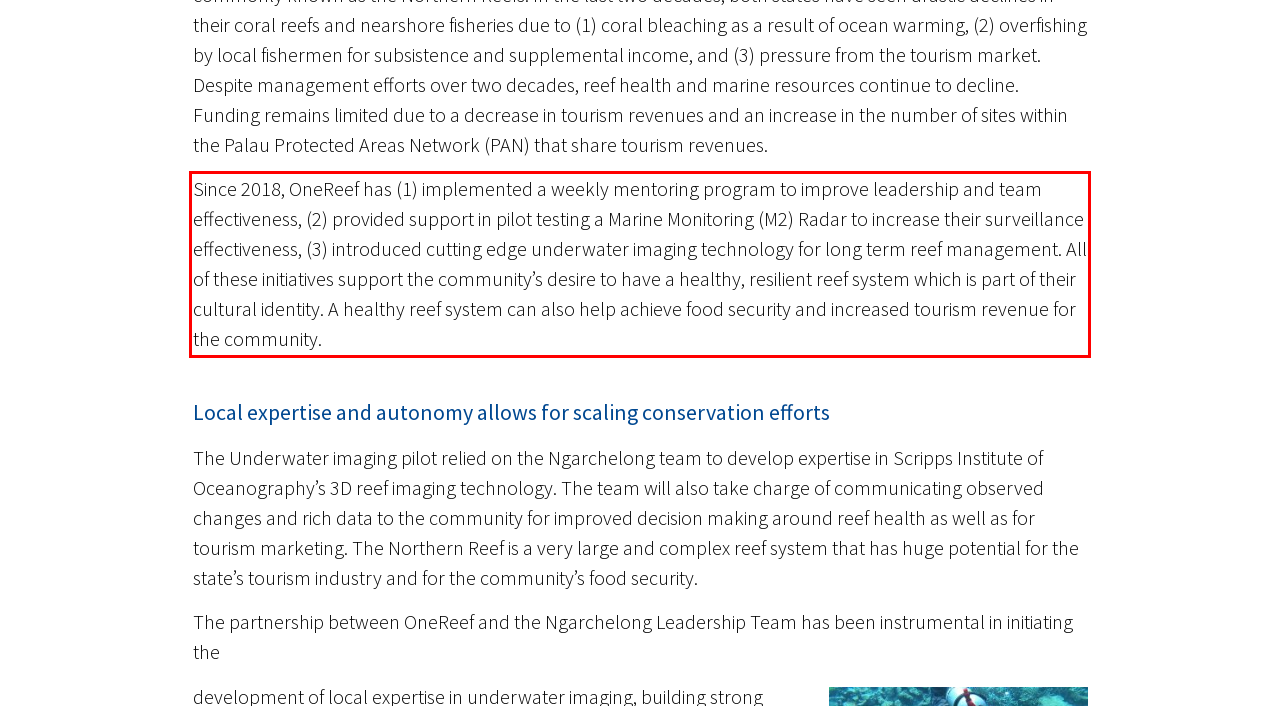Given a screenshot of a webpage containing a red bounding box, perform OCR on the text within this red bounding box and provide the text content.

Since 2018, OneReef has (1) implemented a weekly mentoring program to improve leadership and team effectiveness, (2) provided support in pilot testing a Marine Monitoring (M2) Radar to increase their surveillance effectiveness, (3) introduced cutting edge underwater imaging technology for long term reef management. All of these initiatives support the community’s desire to have a healthy, resilient reef system which is part of their cultural identity. A healthy reef system can also help achieve food security and increased tourism revenue for the community.